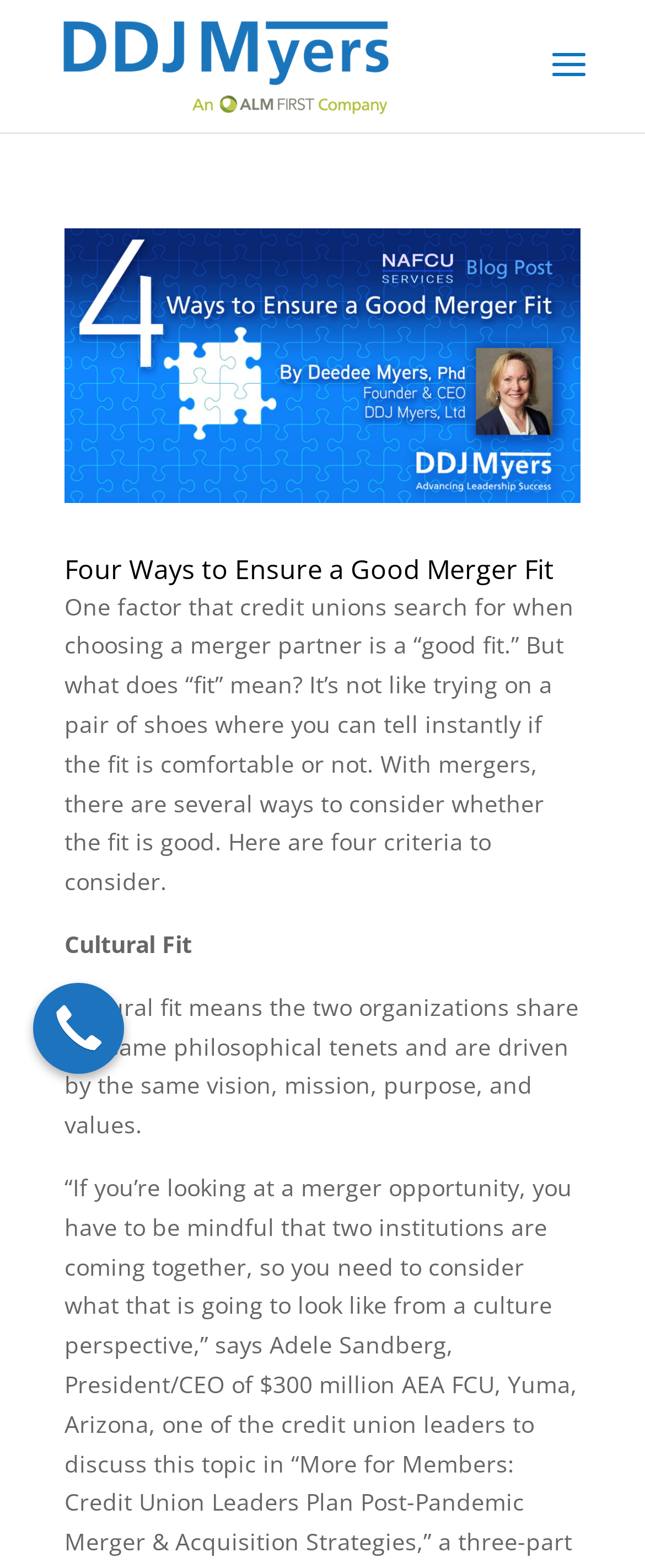Using the format (top-left x, top-left y, bottom-right x, bottom-right y), and given the element description, identify the bounding box coordinates within the screenshot: Call Now Button

[0.051, 0.627, 0.192, 0.685]